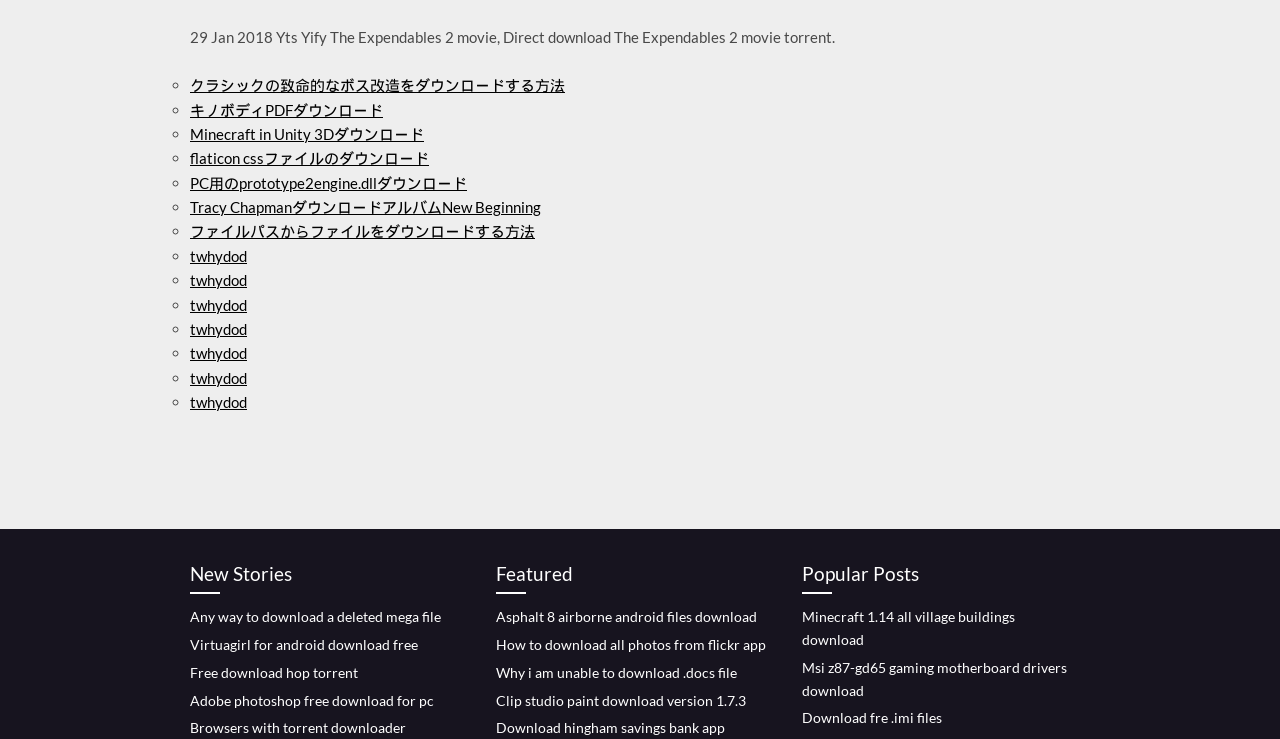What type of content is available for download on this webpage?
Look at the image and respond with a one-word or short phrase answer.

Various files and software